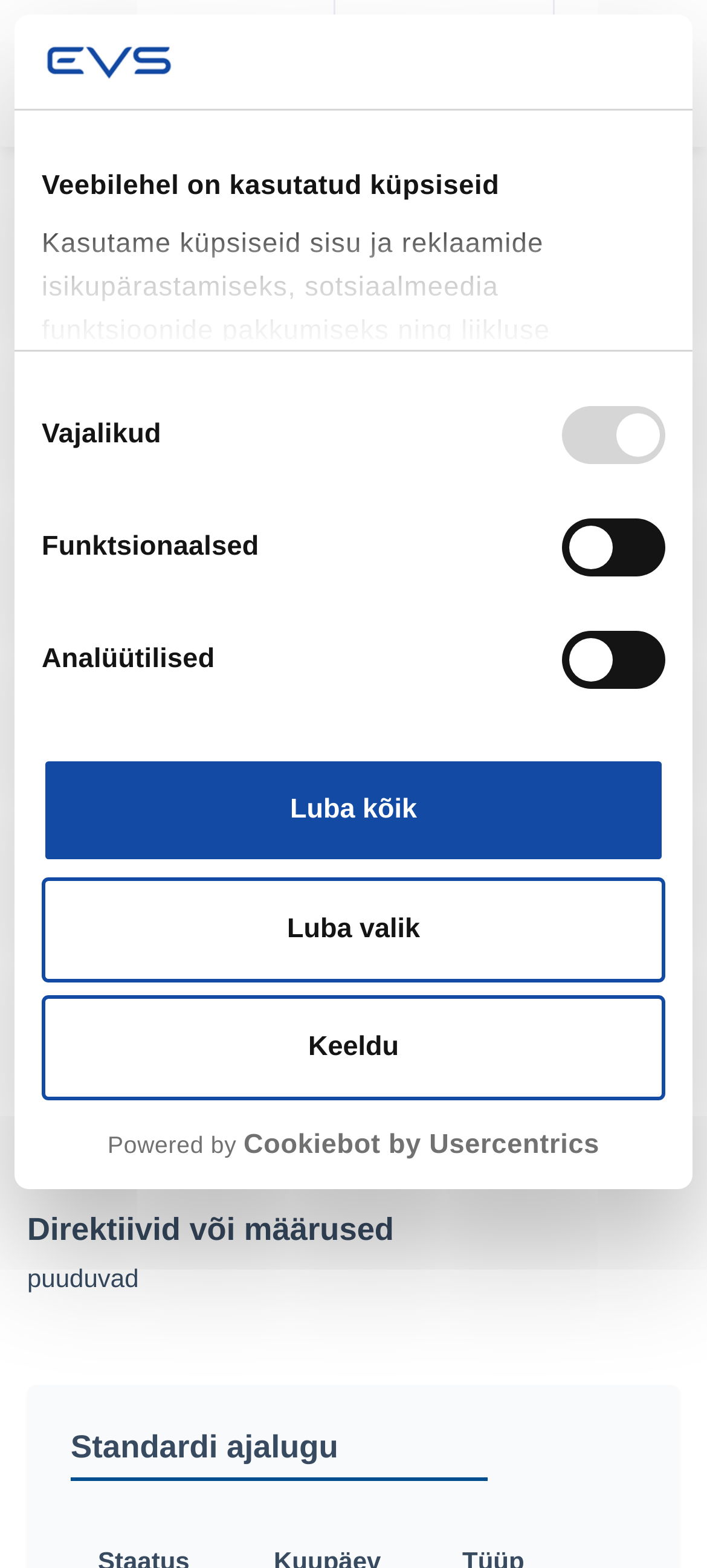Locate the bounding box coordinates of the clickable element to fulfill the following instruction: "Open the 'Ostukorv' page". Provide the coordinates as four float numbers between 0 and 1 in the format [left, top, right, bottom].

[0.785, 0.0, 0.962, 0.092]